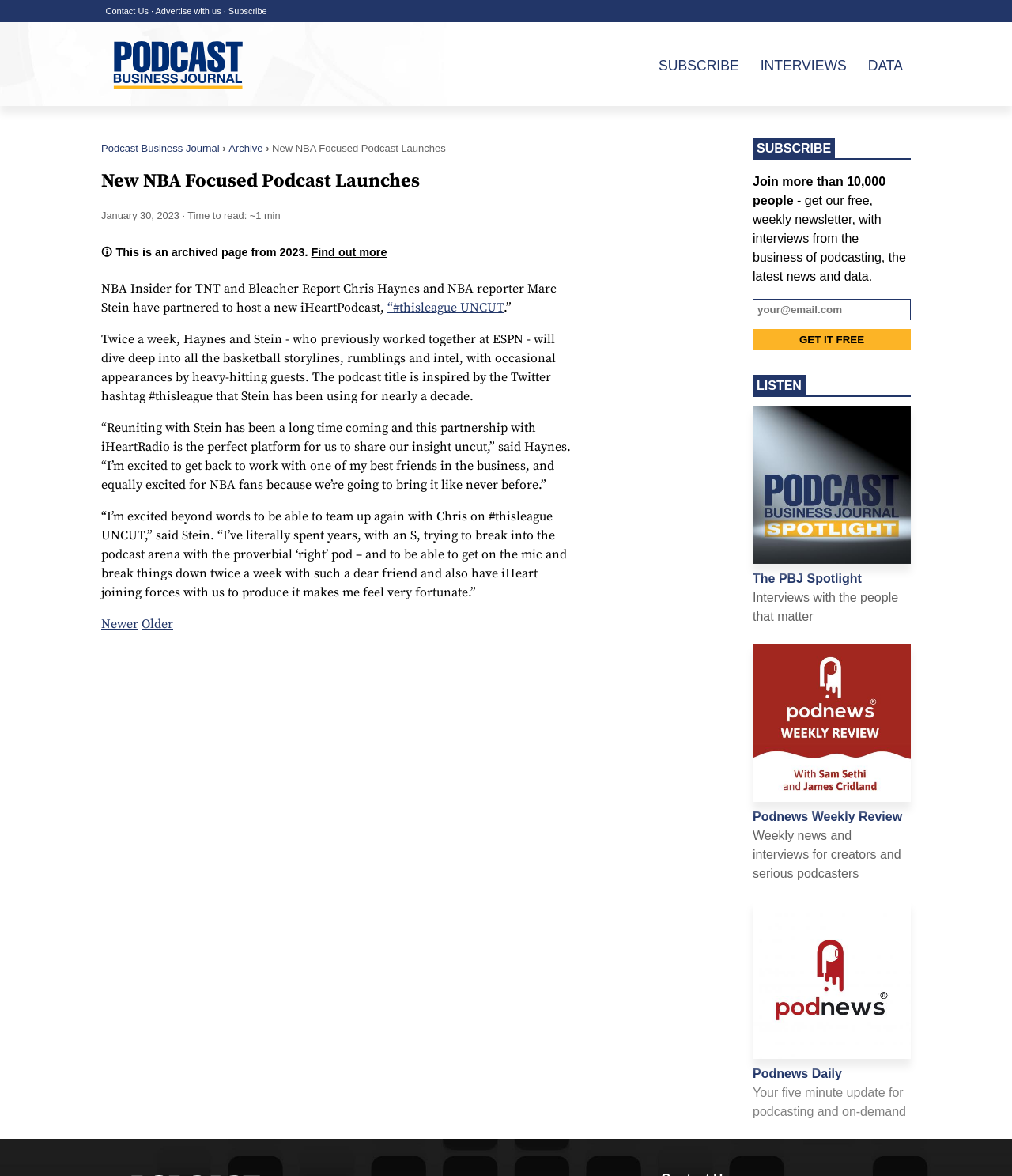Identify the bounding box coordinates for the UI element that matches this description: "Podnews Daily".

[0.744, 0.907, 0.832, 0.919]